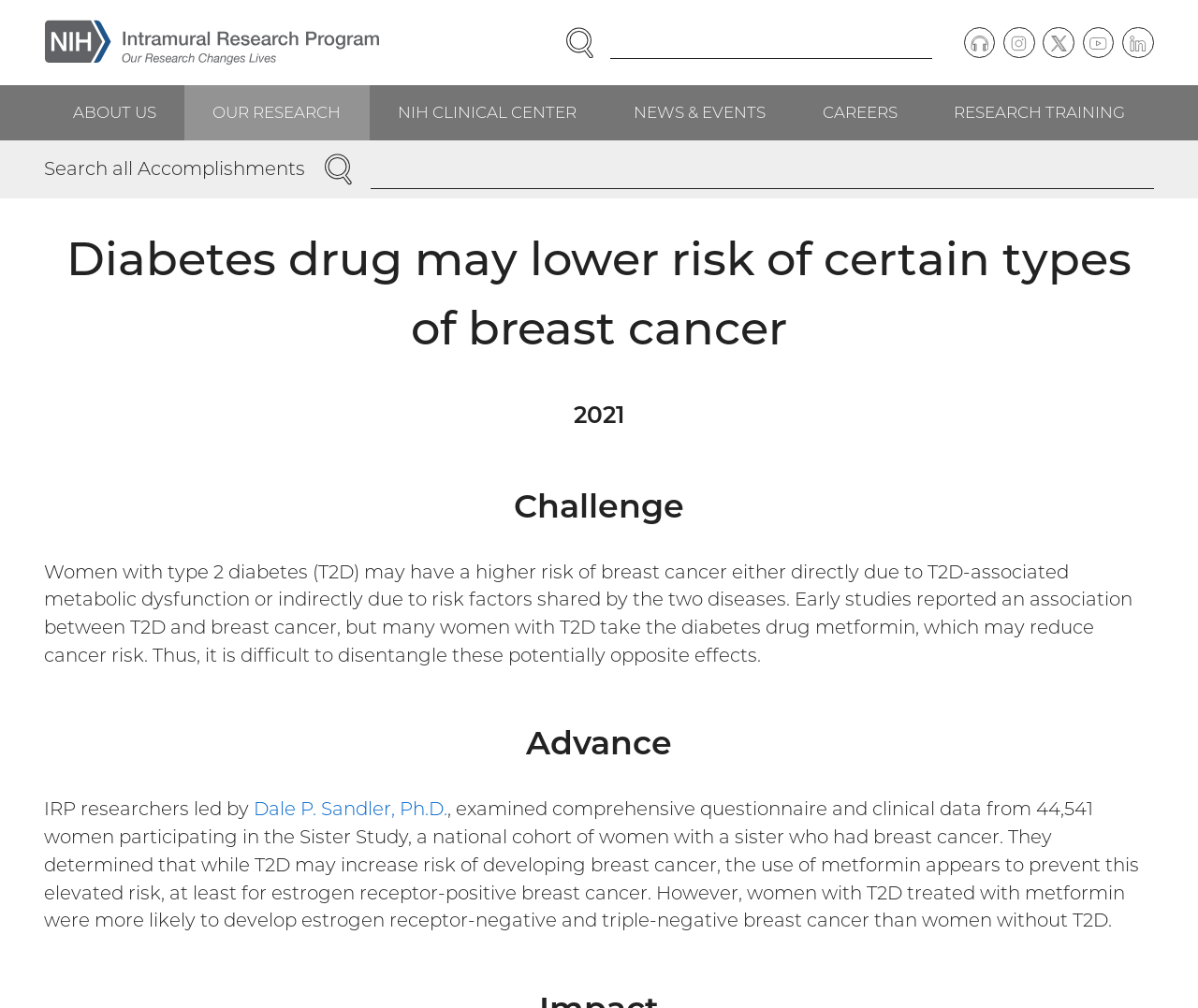Locate the bounding box coordinates of the region to be clicked to comply with the following instruction: "Search for a term". The coordinates must be four float numbers between 0 and 1, in the form [left, top, right, bottom].

[0.464, 0.026, 0.778, 0.059]